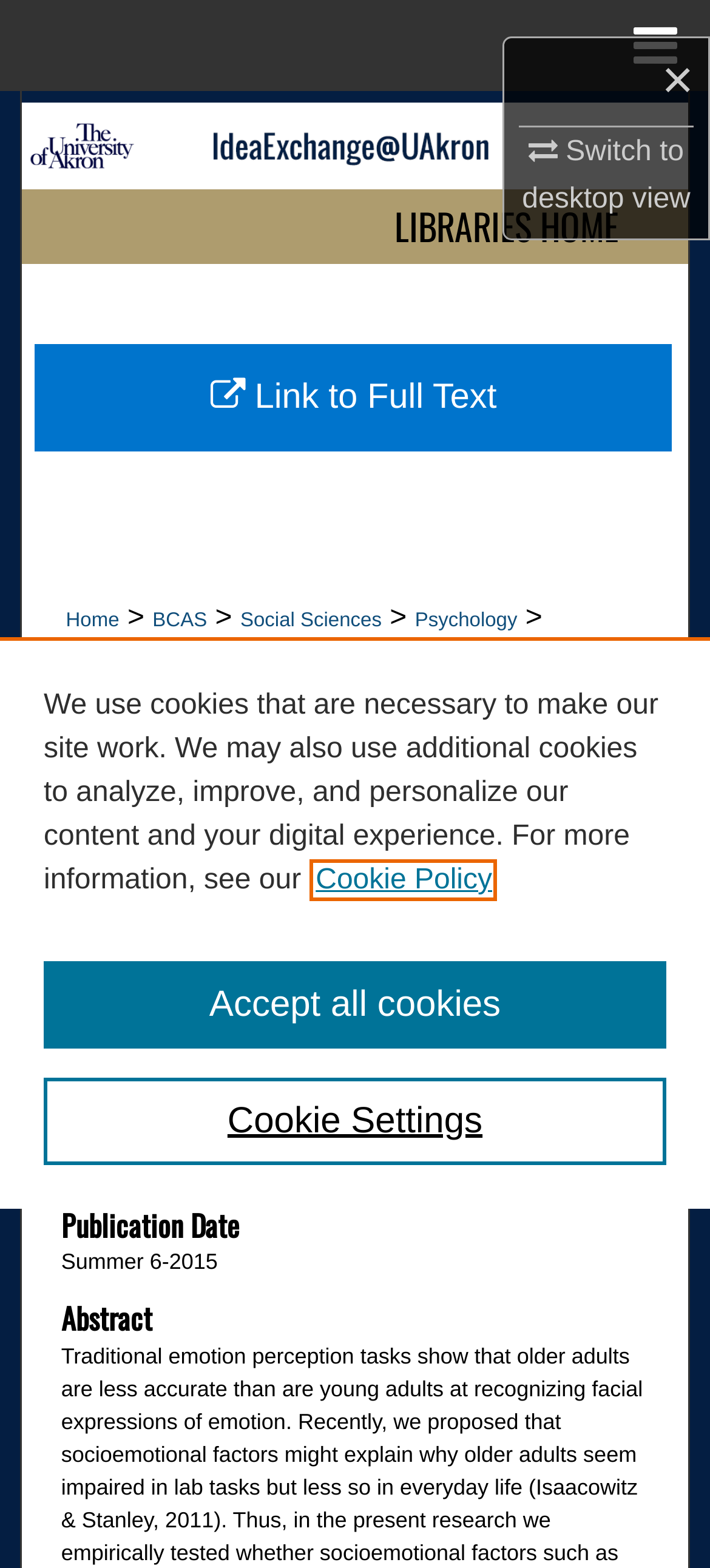Bounding box coordinates are to be given in the format (top-left x, top-left y, bottom-right x, bottom-right y). All values must be floating point numbers between 0 and 1. Provide the bounding box coordinate for the UI element described as: LIBRARIES HOME

[0.495, 0.121, 0.931, 0.169]